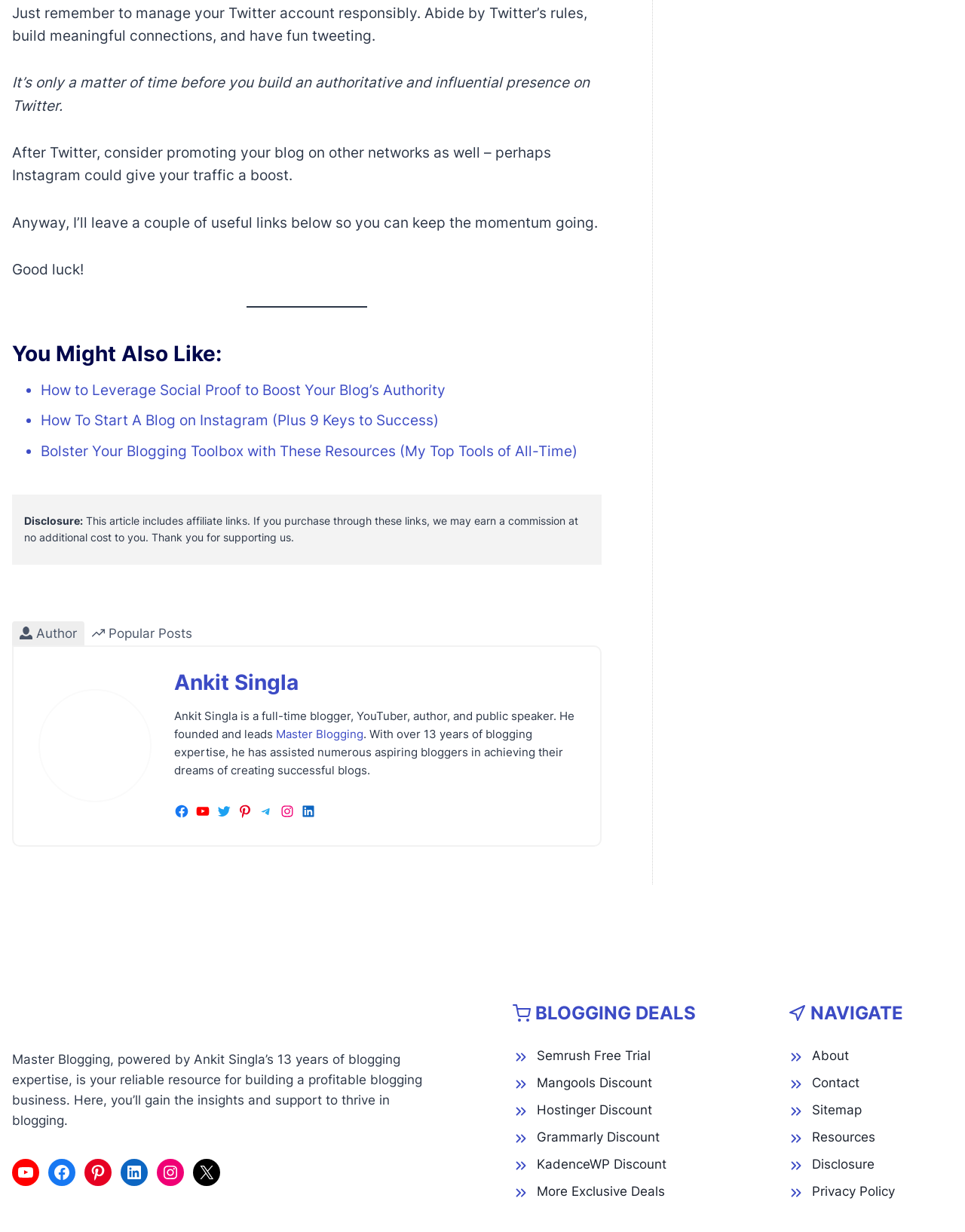From the webpage screenshot, identify the region described by Resources. Provide the bounding box coordinates as (top-left x, top-left y, bottom-right x, bottom-right y), with each value being a floating point number between 0 and 1.

[0.842, 0.917, 0.907, 0.929]